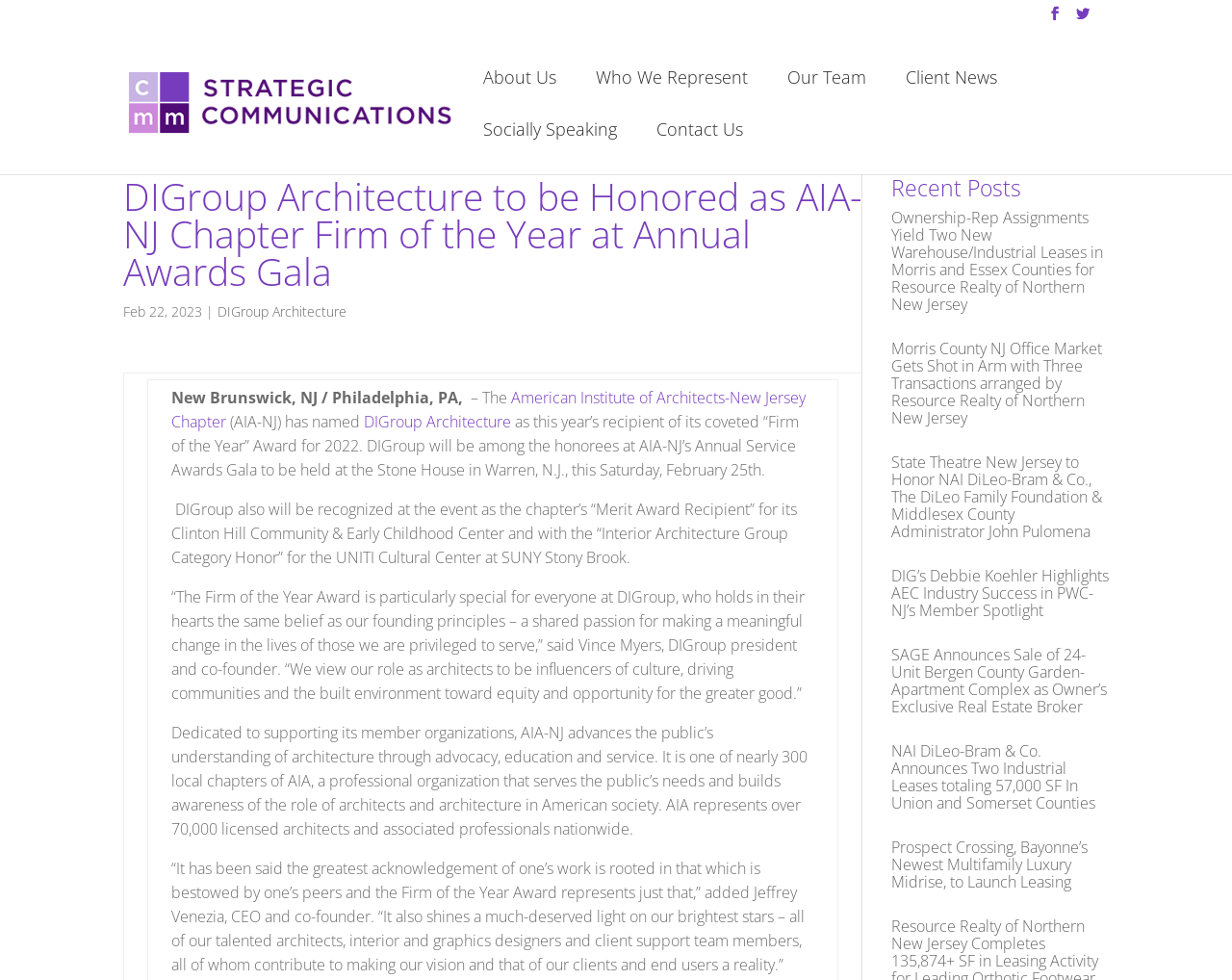What is the name of the organization that advances the public’s understanding of architecture?
Examine the webpage screenshot and provide an in-depth answer to the question.

The answer can be found in the StaticText element 'Dedicated to supporting its member organizations, AIA-NJ advances the public’s understanding of architecture through advocacy, education and service.' which mentions AIA-NJ as the organization that advances the public’s understanding of architecture.